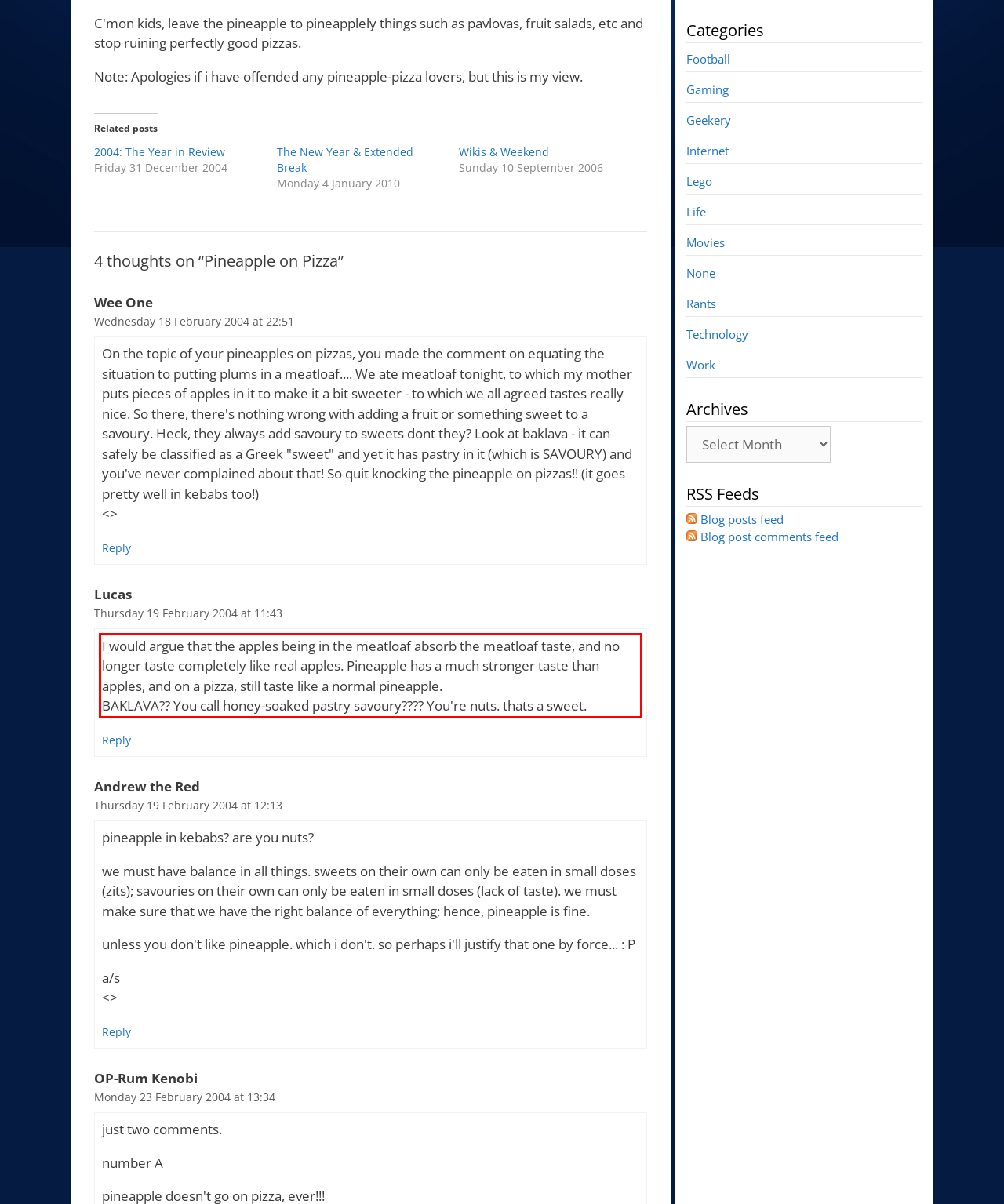You have a screenshot of a webpage where a UI element is enclosed in a red rectangle. Perform OCR to capture the text inside this red rectangle.

I would argue that the apples being in the meatloaf absorb the meatloaf taste, and no longer taste completely like real apples. Pineapple has a much stronger taste than apples, and on a pizza, still taste like a normal pineapple. BAKLAVA?? You call honey-soaked pastry savoury???? You're nuts. thats a sweet.